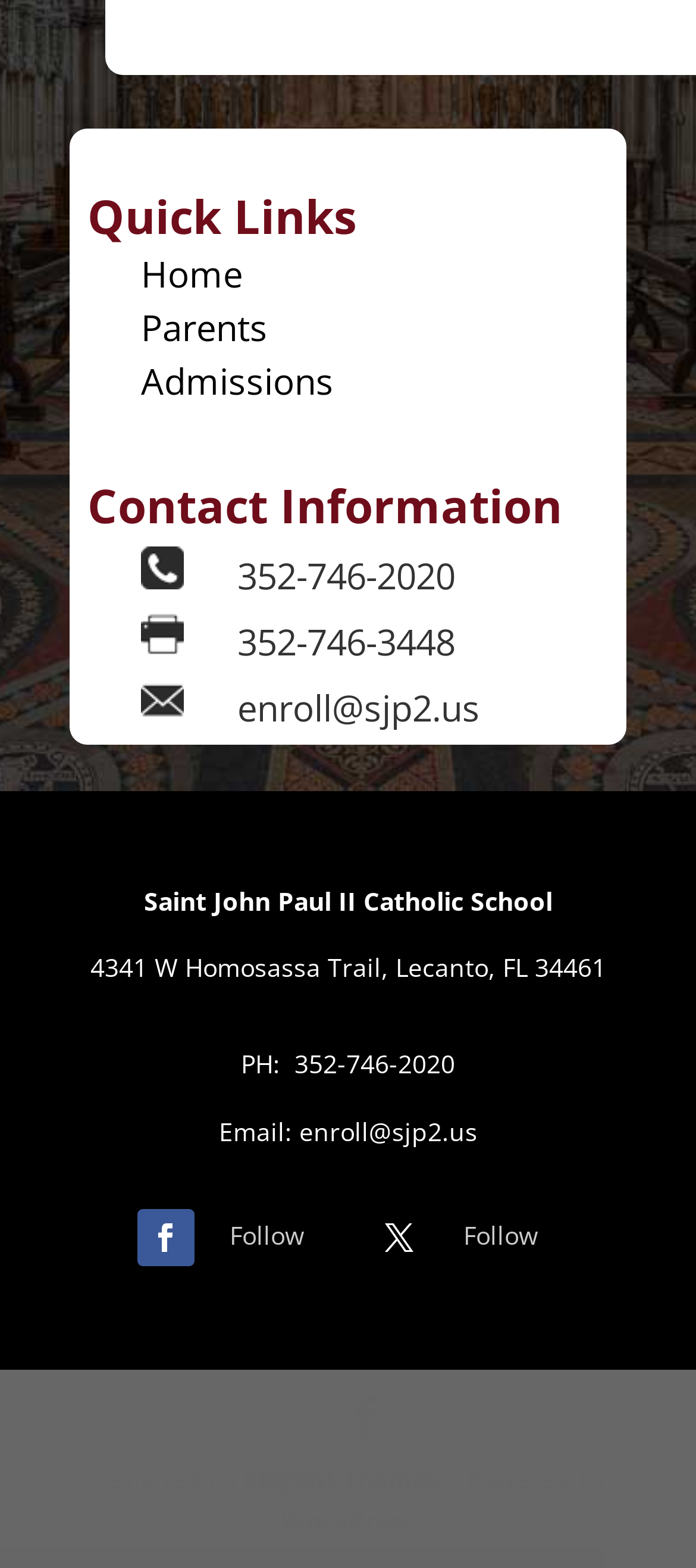Based on the element description "Elegant Themes", predict the bounding box coordinates of the UI element.

[0.351, 0.931, 0.631, 0.953]